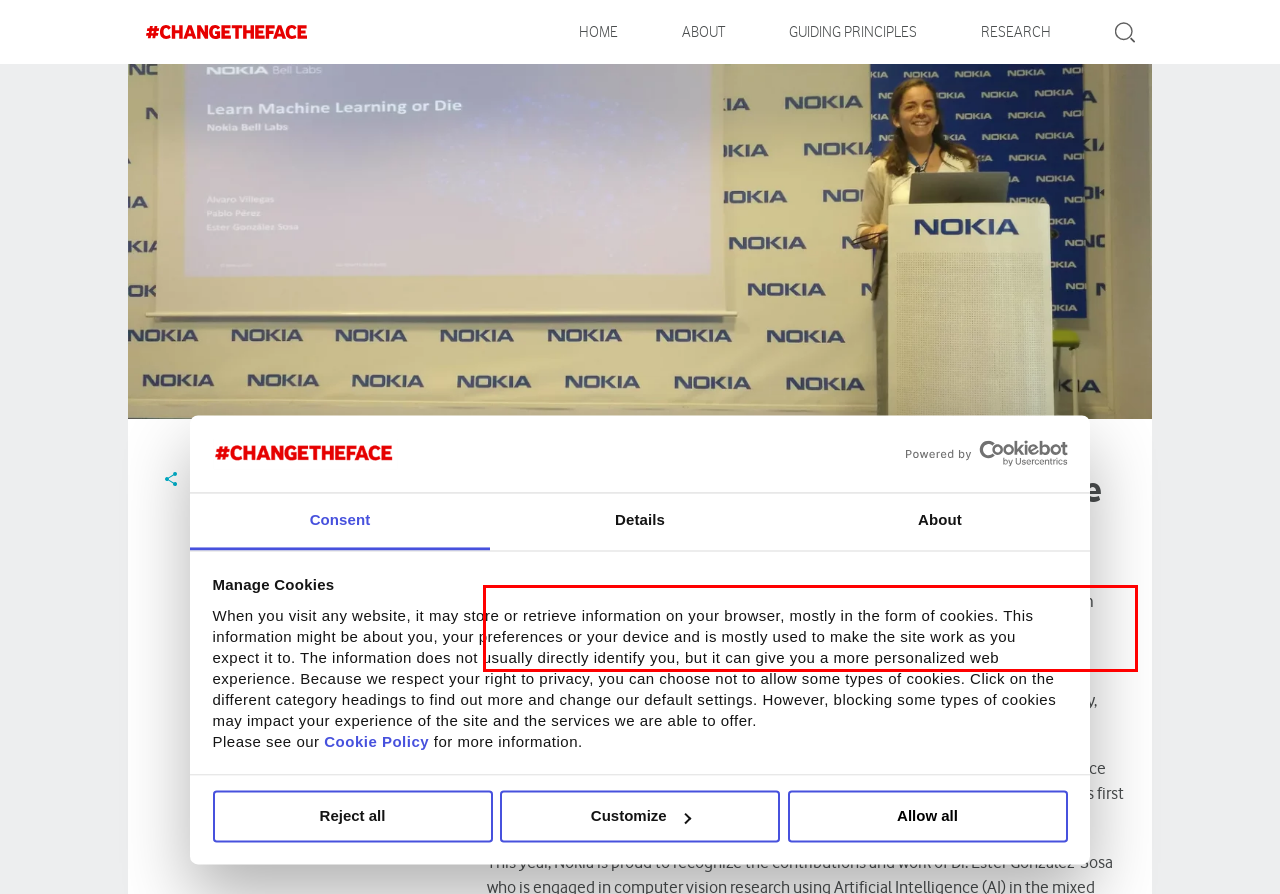You are looking at a screenshot of a webpage with a red rectangle bounding box. Use OCR to identify and extract the text content found inside this red bounding box.

Ada Lovelace day is an international celebration of the achievements of women in science, technology, engineering and maths (STEM), designed to inspire girls and women to pursue careers in this space.